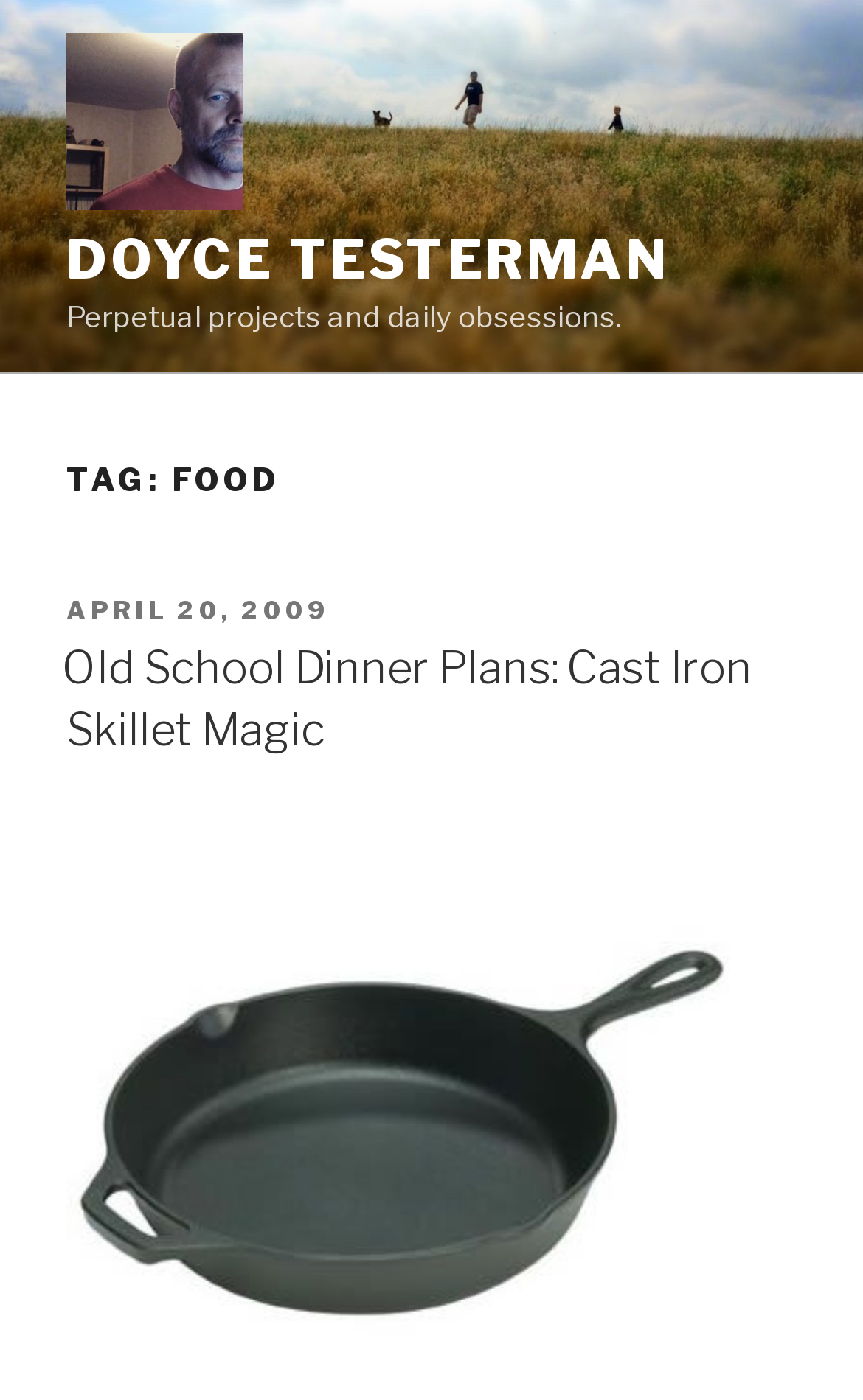What is the title of the post?
Carefully analyze the image and provide a thorough answer to the question.

The title of the post can be found in the heading element 'Old School Dinner Plans: Cast Iron Skillet Magic' which is a subelement of the main title.